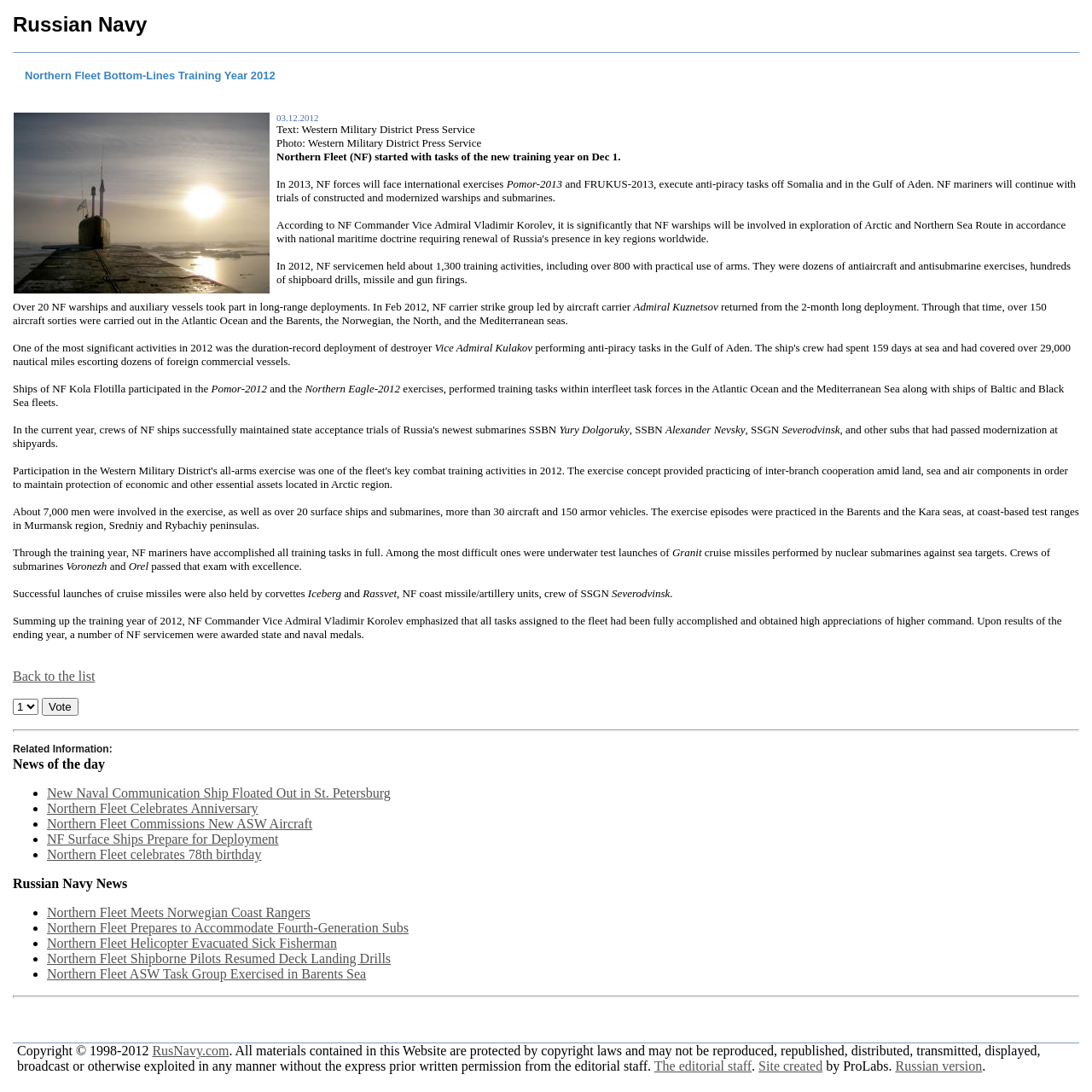Please identify the bounding box coordinates of the region to click in order to complete the given instruction: "Select an option from the dropdown menu". The coordinates should be four float numbers between 0 and 1, i.e., [left, top, right, bottom].

[0.012, 0.64, 0.035, 0.655]